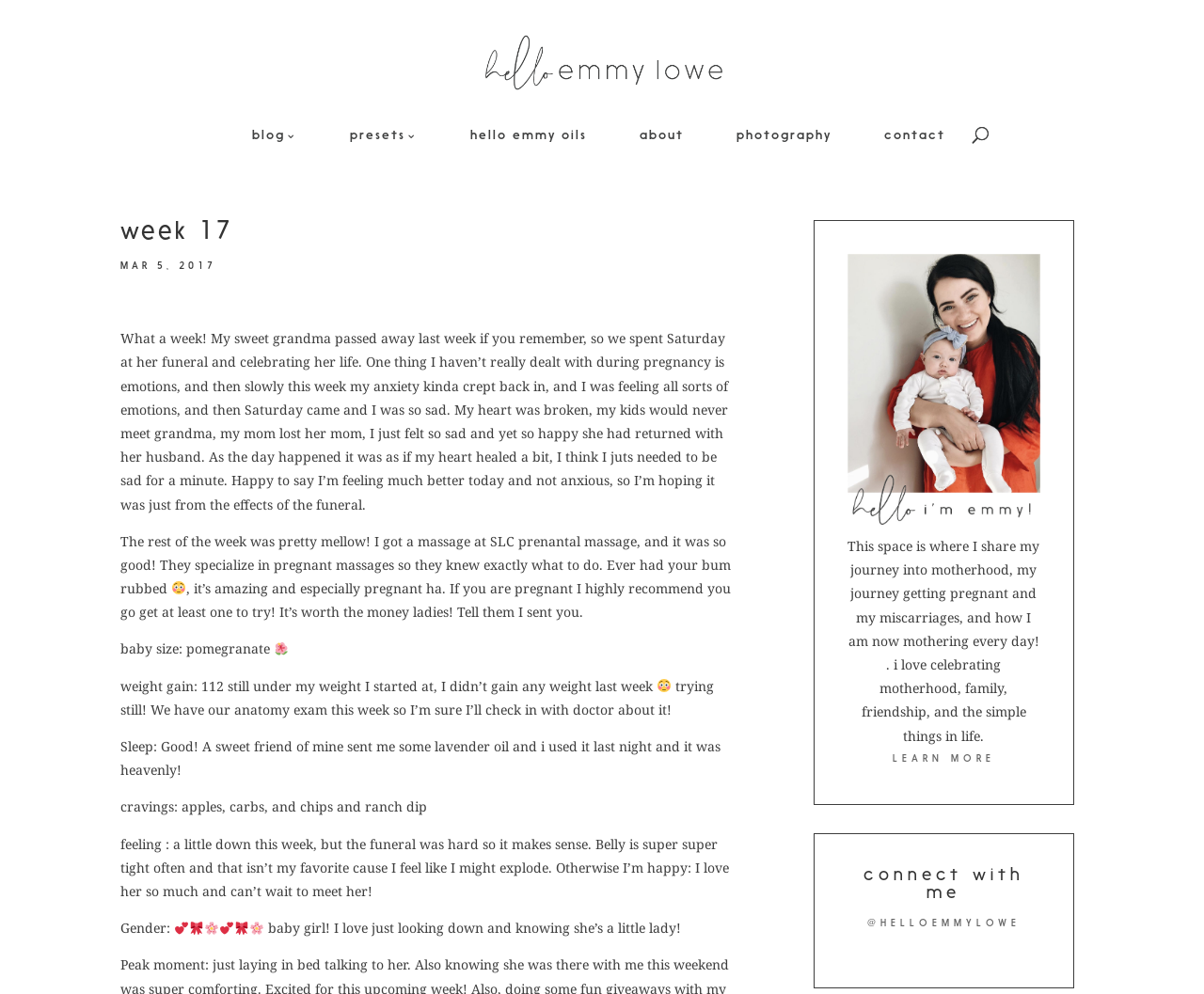Look at the image and write a detailed answer to the question: 
What is the author's baby's gender?

The question can be answered by reading the text 'Gender: baby girl!' which indicates that the author's baby is a girl.